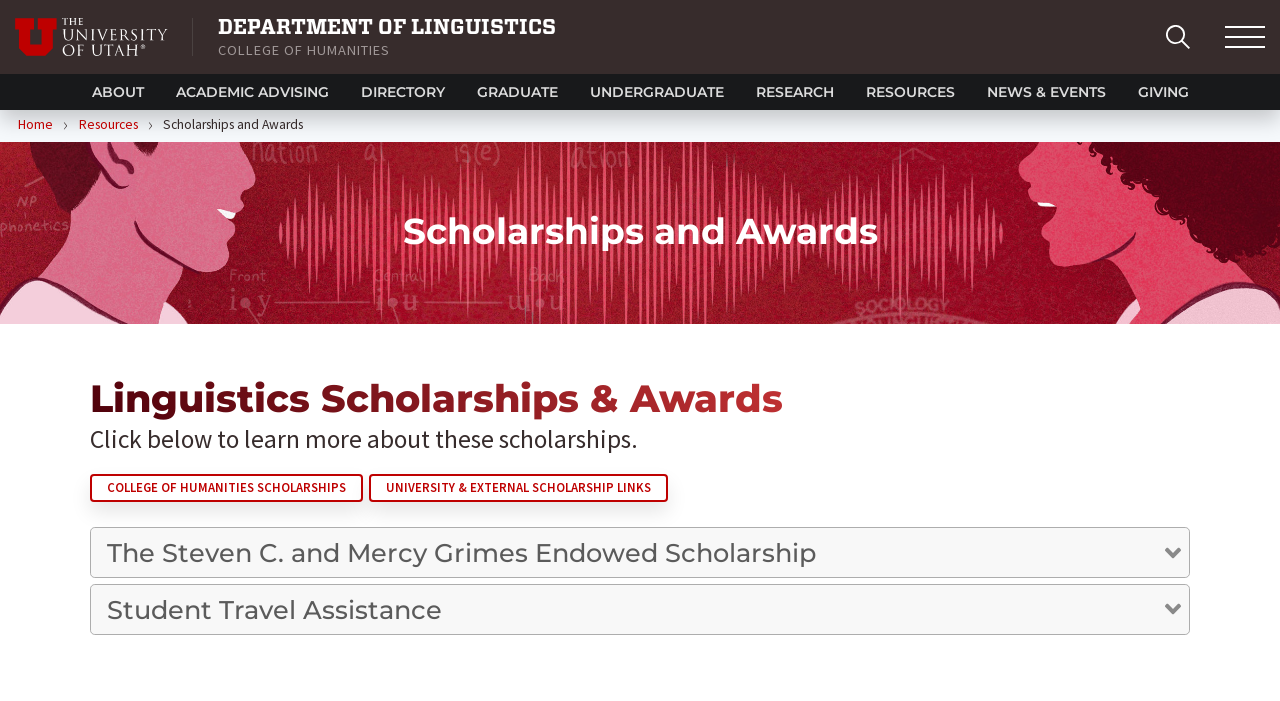Please extract the primary headline from the webpage.

Scholarships and Awards